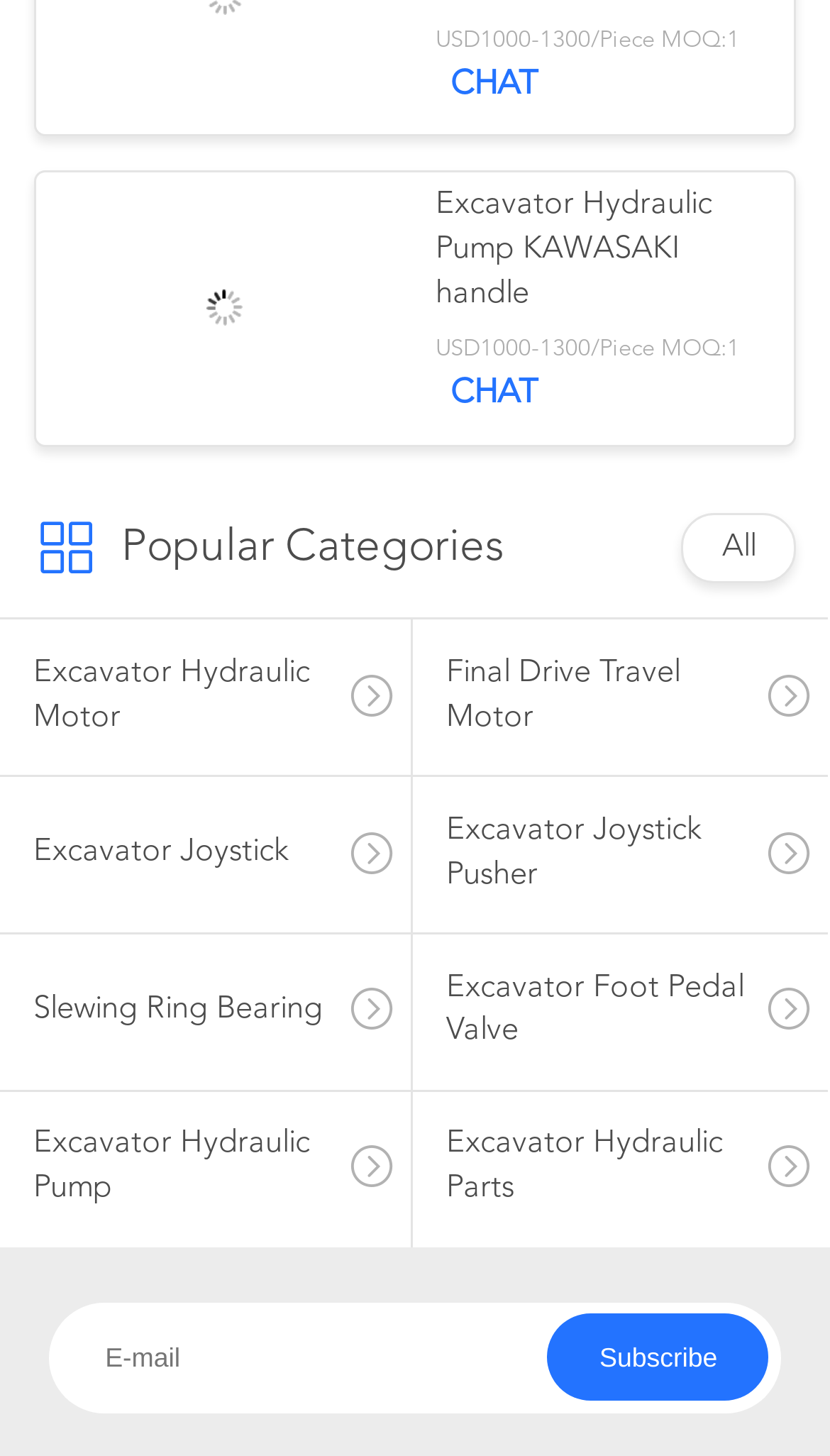Locate the bounding box coordinates of the element to click to perform the following action: 'view excavator hydraulic pump products'. The coordinates should be given as four float values between 0 and 1, in the form of [left, top, right, bottom].

[0.525, 0.127, 0.917, 0.218]